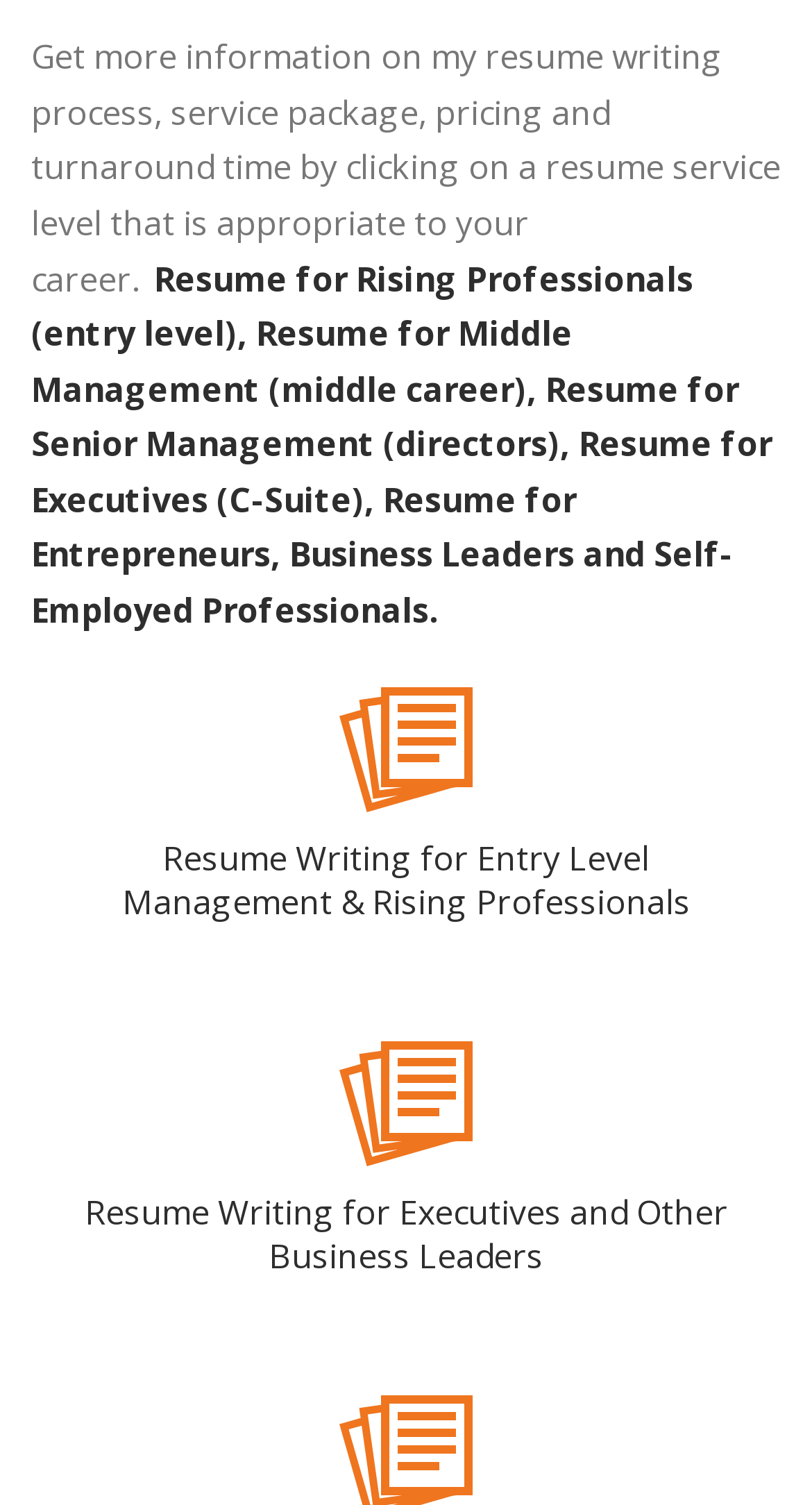What is the last resume service level mentioned?
Based on the screenshot, provide a one-word or short-phrase response.

Resume for Entrepreneurs, Business Leaders and Self-Employed Professionals